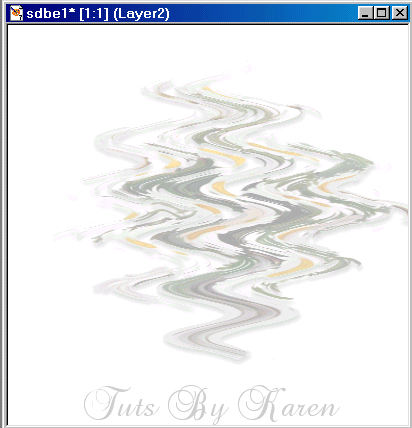Describe the scene depicted in the image with great detail.

The image showcases a distorted and wavy graphical effect, appearing to be an artistic representation created with digital tools. It features soft, flowing lines and colors blending into one another, evoking a sense of movement. The background is predominantly white, which enhances the clarity of the swirling patterns. This effect may serve as an example in a tutorial, particularly one that includes instructions on manipulating layers in graphic design software. Below the image, the text "Tuts By Karen" suggests that this is part of a tutorial or guide aimed at teaching users about digital editing techniques, likely involving adjustments such as transparency and shadow effects mentioned earlier. The visual style creates an engaging and creative atmosphere, making it appealing for those interested in graphic design.